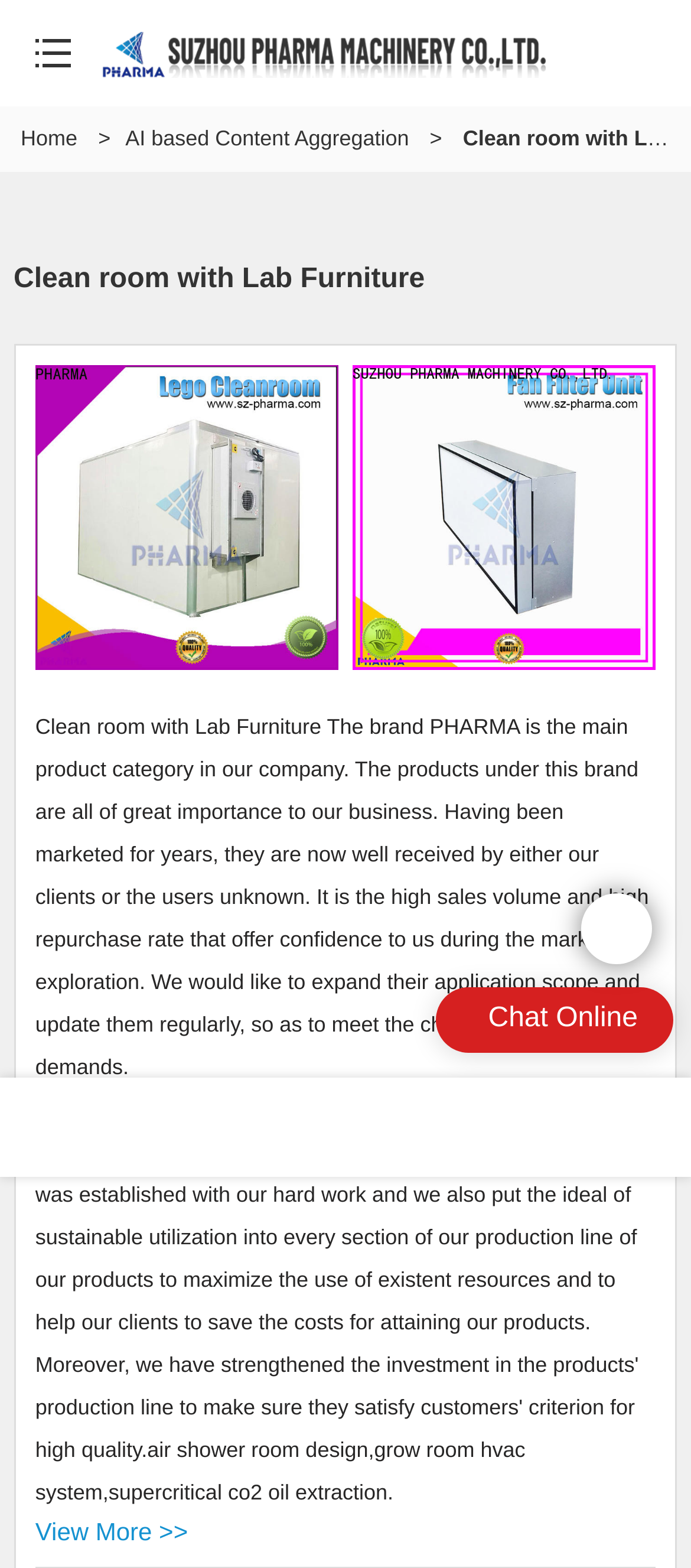How many links are there in the top navigation bar?
Can you provide a detailed and comprehensive answer to the question?

The top navigation bar contains links 'Home', 'AI based Content Aggregation', and another link with no text, which can be determined by looking at the links with y-coordinates around 0.08.